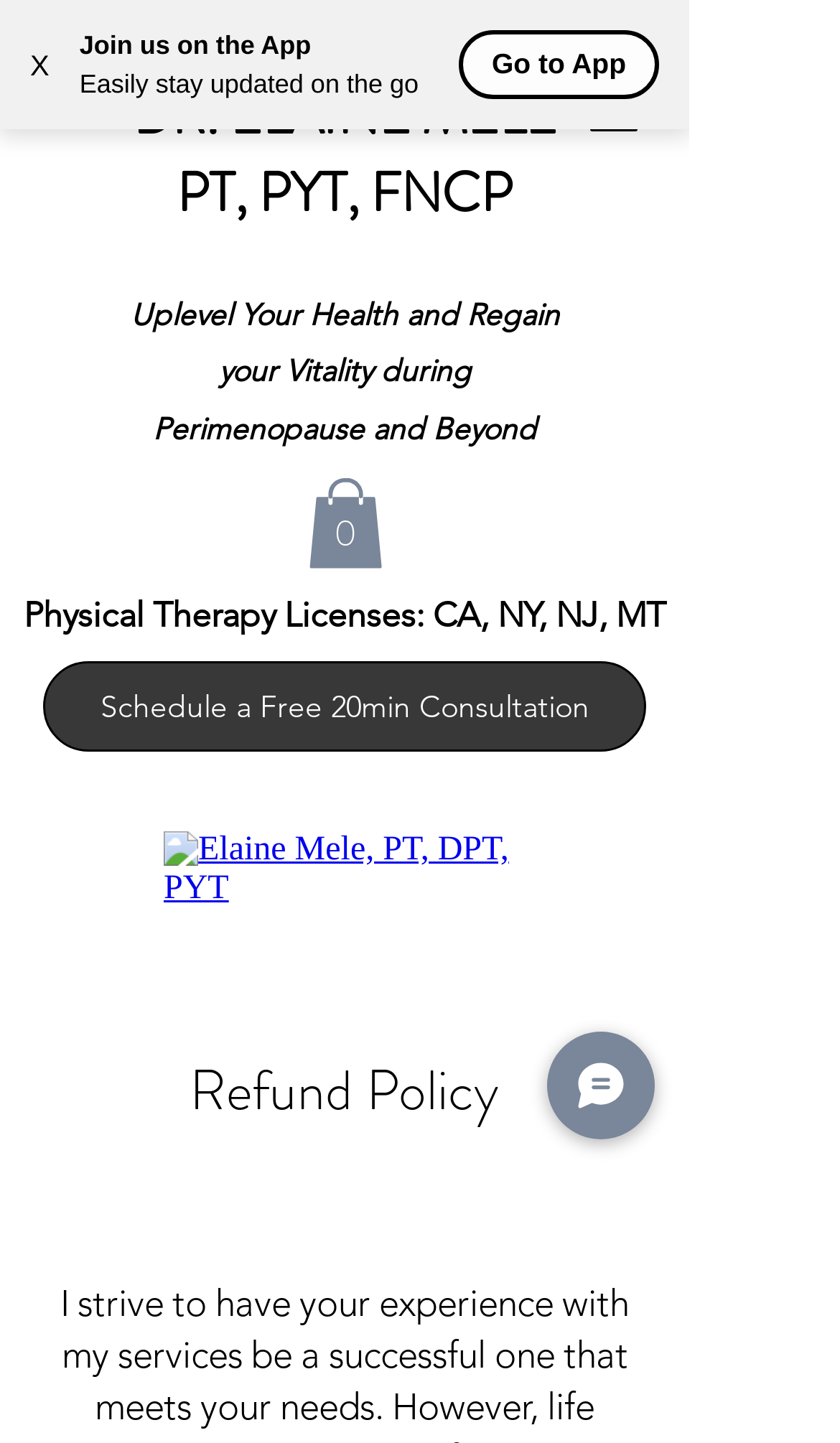What is the profession of Dr. Elaine Mele?
Refer to the image and provide a one-word or short phrase answer.

Physical Therapist